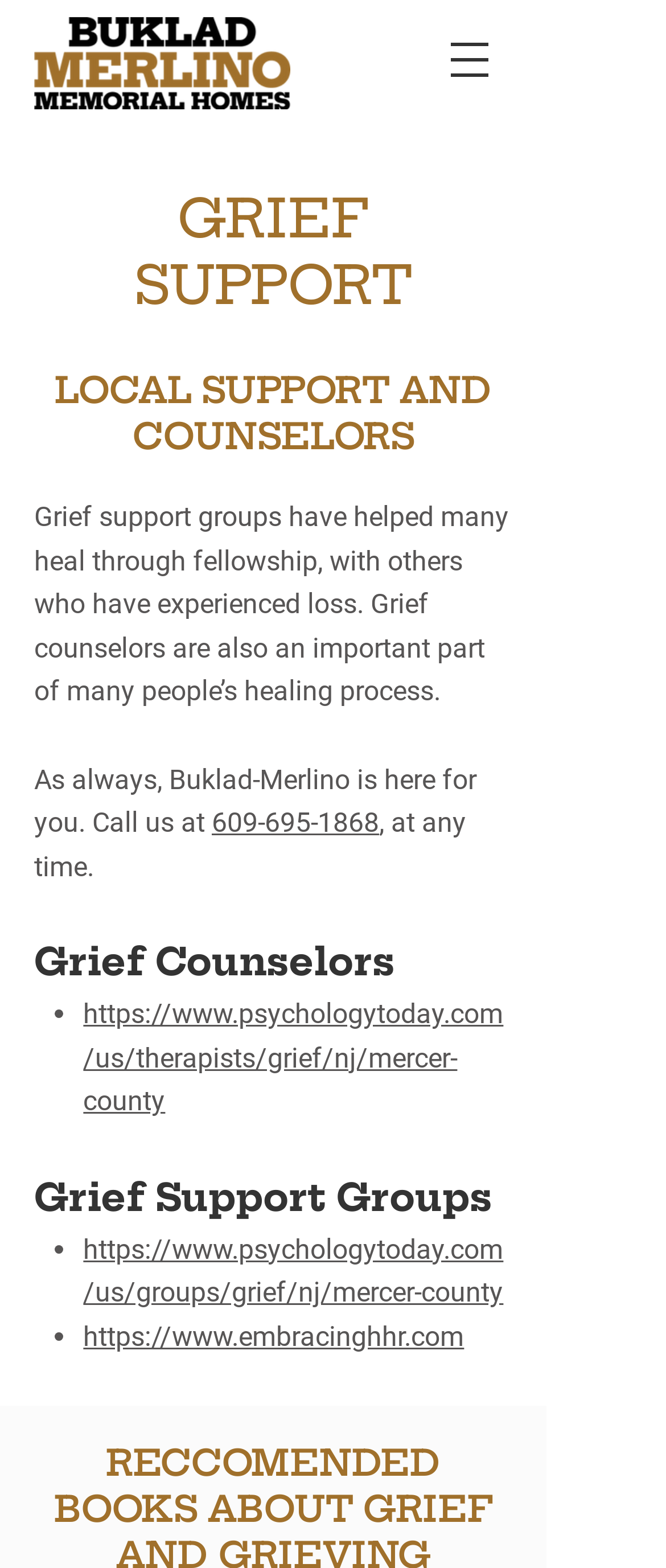Extract the bounding box coordinates of the UI element described: "https://www.psychologytoday.com/us/groups/grief/nj/mercer-county". Provide the coordinates in the format [left, top, right, bottom] with values ranging from 0 to 1.

[0.125, 0.786, 0.756, 0.835]